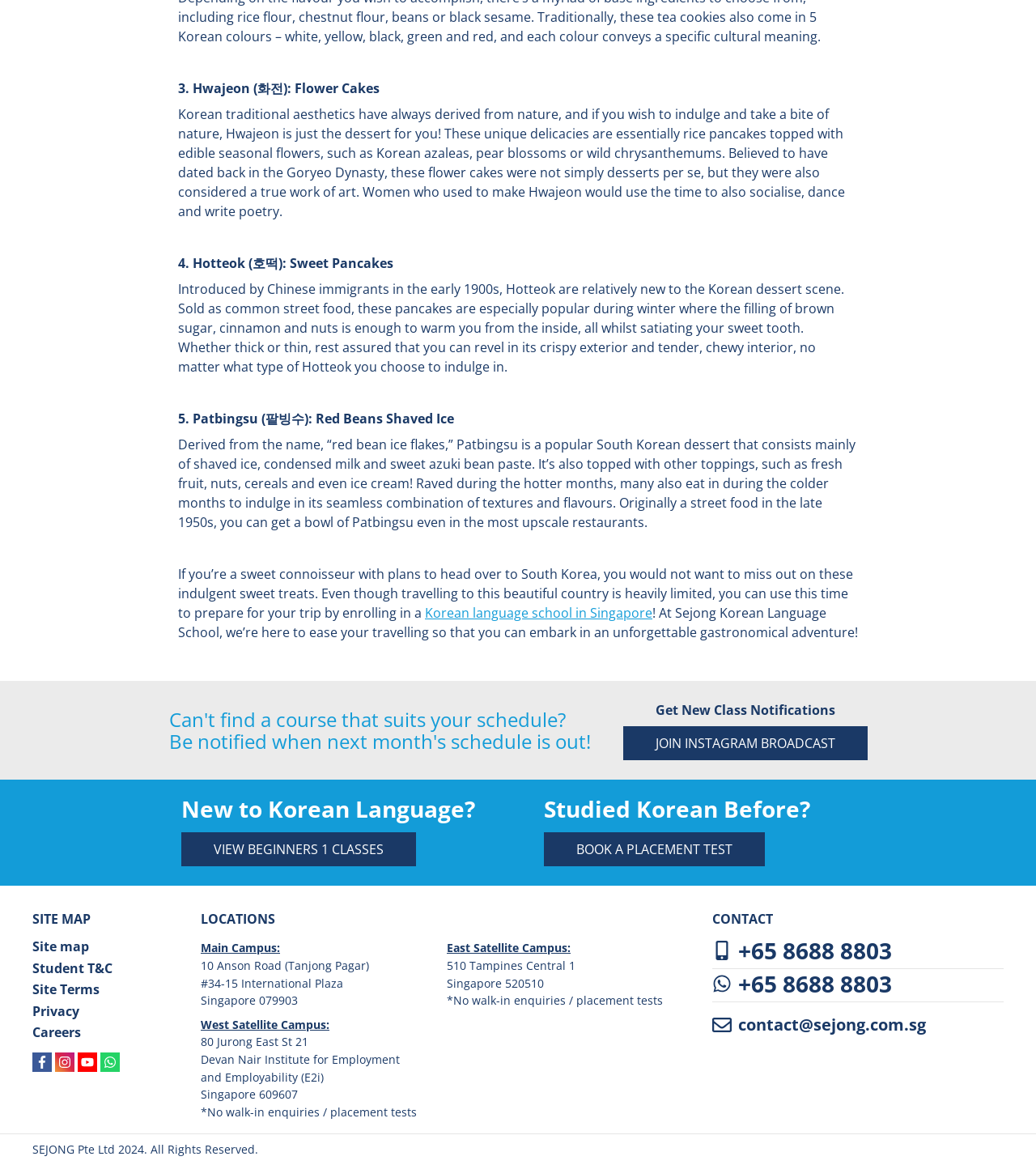Please determine the bounding box coordinates of the element's region to click in order to carry out the following instruction: "View beginners 1 classes". The coordinates should be four float numbers between 0 and 1, i.e., [left, top, right, bottom].

[0.175, 0.714, 0.402, 0.744]